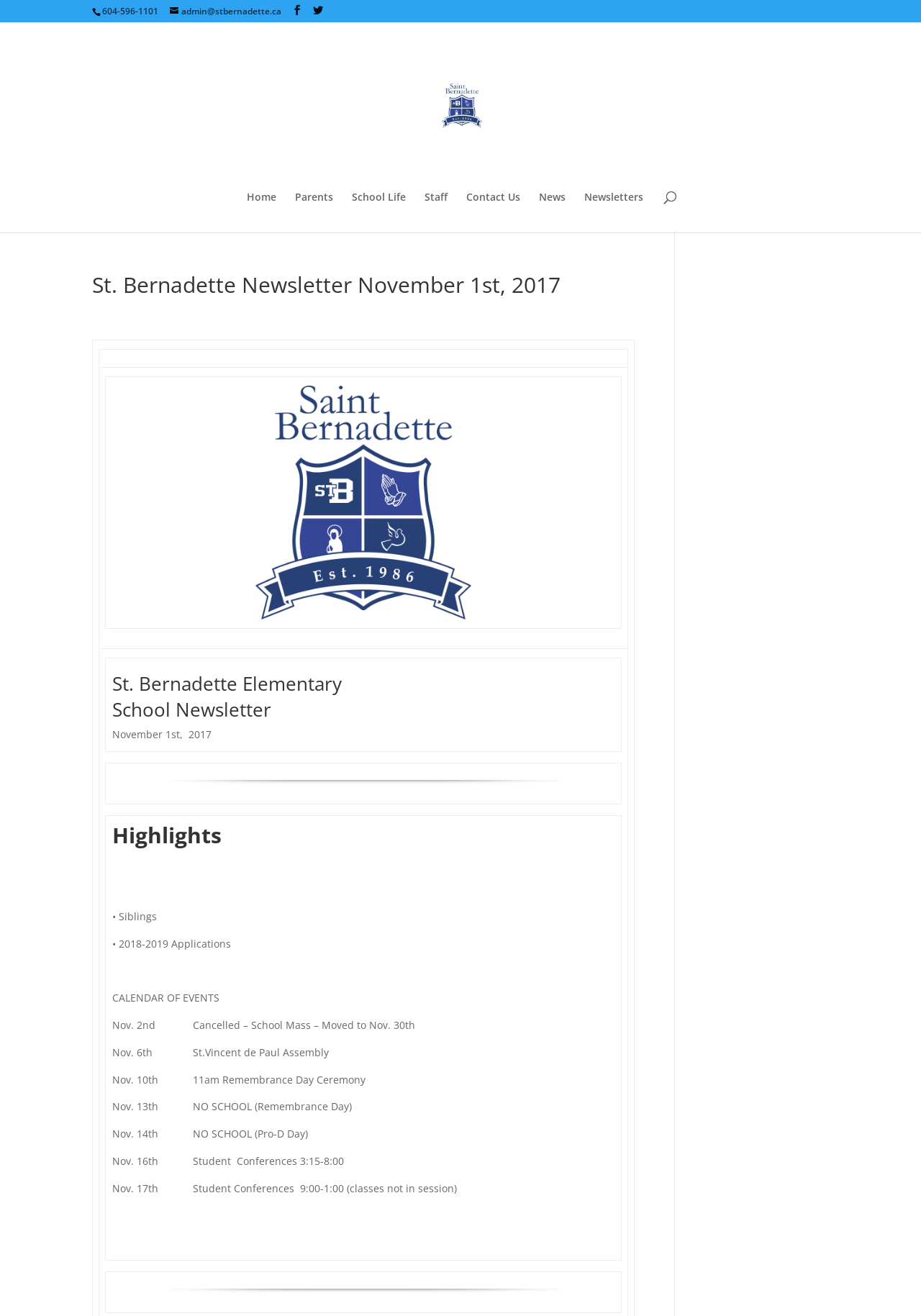Craft a detailed narrative of the webpage's structure and content.

This webpage is the St. Bernadette Elementary School Newsletter for November 1st, 2017. At the top left corner, there is a phone number "604-596-1101" and an email address "admin@stbernadette.ca" next to it. On the same line, there are two icons, possibly social media links. 

Below these, there is a horizontal navigation menu with links to "Home", "Parents", "School Life", "Staff", "Contact Us", "News", and "Newsletters". 

To the right of the navigation menu, there is a search box with a label "Search for:". 

The main content of the newsletter is divided into sections. The first section has a heading "St. Bernadette Newsletter November 1st, 2017" and contains a table with three rows. The first row has a cell with the school's name and a link to the school's website. The second row has a cell with the newsletter's title and date. The third row has a cell with a horizontal line and a few icons.

Below this table, there is a section with a heading "Highlights" and a list of events, including "Siblings", "2018-2019 Applications", and a calendar of events for November, including a cancelled school mass, a Remembrance Day ceremony, and student conferences. 

There are a total of 7 images on the page, including the school's logo, icons, and horizontal lines.